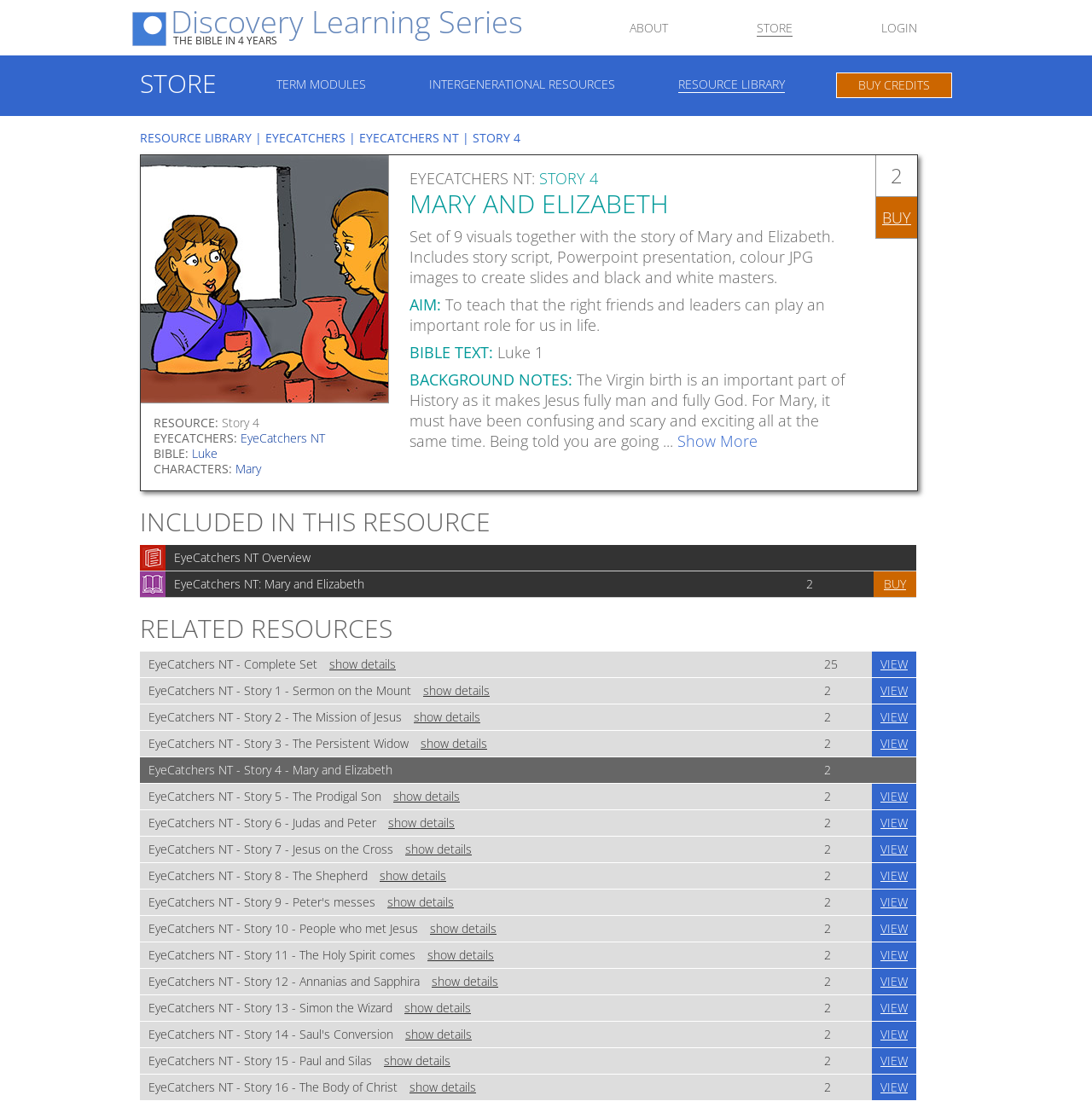Give an in-depth explanation of the webpage layout and content.

This webpage is about "EyeCatchers NT - Story 4 - Mary and Elizabeth: Visual Bible Stories for Children's Ministry - Discovery Learning Series". At the top, there are several links, including "Discovery Learning Series THE BIBLE IN 4 YEARS", "ABOUT", "STORE", and "LOGIN". Below these links, there is a section with a heading "STORE" and a link "BUY CREDITS". 

To the right of the "STORE" section, there are several links, including "TERM MODULES", "INTERGENERATIONAL RESOURCES", and "RESOURCE LIBRARY". Below these links, there is an image of "EyeCatchers NT - Story 4 - Mary and Elizabeth". 

On the left side of the image, there are several links, including "RESOURCE LIBRARY", "EYECATCHERS", and "EYECATCHERS NT". Below these links, there is a heading "EYECATCHERS NT: STORY 4" and a subheading "MARY AND ELIZABETH". 

Below the headings, there is a description of the story, which includes a set of 9 visuals together with the story of Mary and Elizabeth. The description also mentions the aim of the story, the Bible text, and background notes. 

To the right of the description, there are several links, including "Show More" and "BUY". Below the description, there are several sections, including "RESOURCE", "EYECATCHERS", "BIBLE", and "CHARACTERS", each with corresponding links. 

Further down the page, there is a heading "INCLUDED IN THIS RESOURCE" and a table with several rows, each describing a resource, including "EyeCatchers NT Overview" and "EyeCatchers NT: Mary and Elizabeth". 

Below the table, there is a heading "RELATED RESOURCES" and another table with several rows, each describing a related resource, including "EyeCatchers NT - Complete Set", "EyeCatchers NT - Story 1 - Sermon on the Mount", "EyeCatchers NT - Story 2 - The Mission of Jesus", and "EyeCatchers NT - Story 3 - The Persistent Widow". Each row has a link to "show details" and a "VIEW" button.